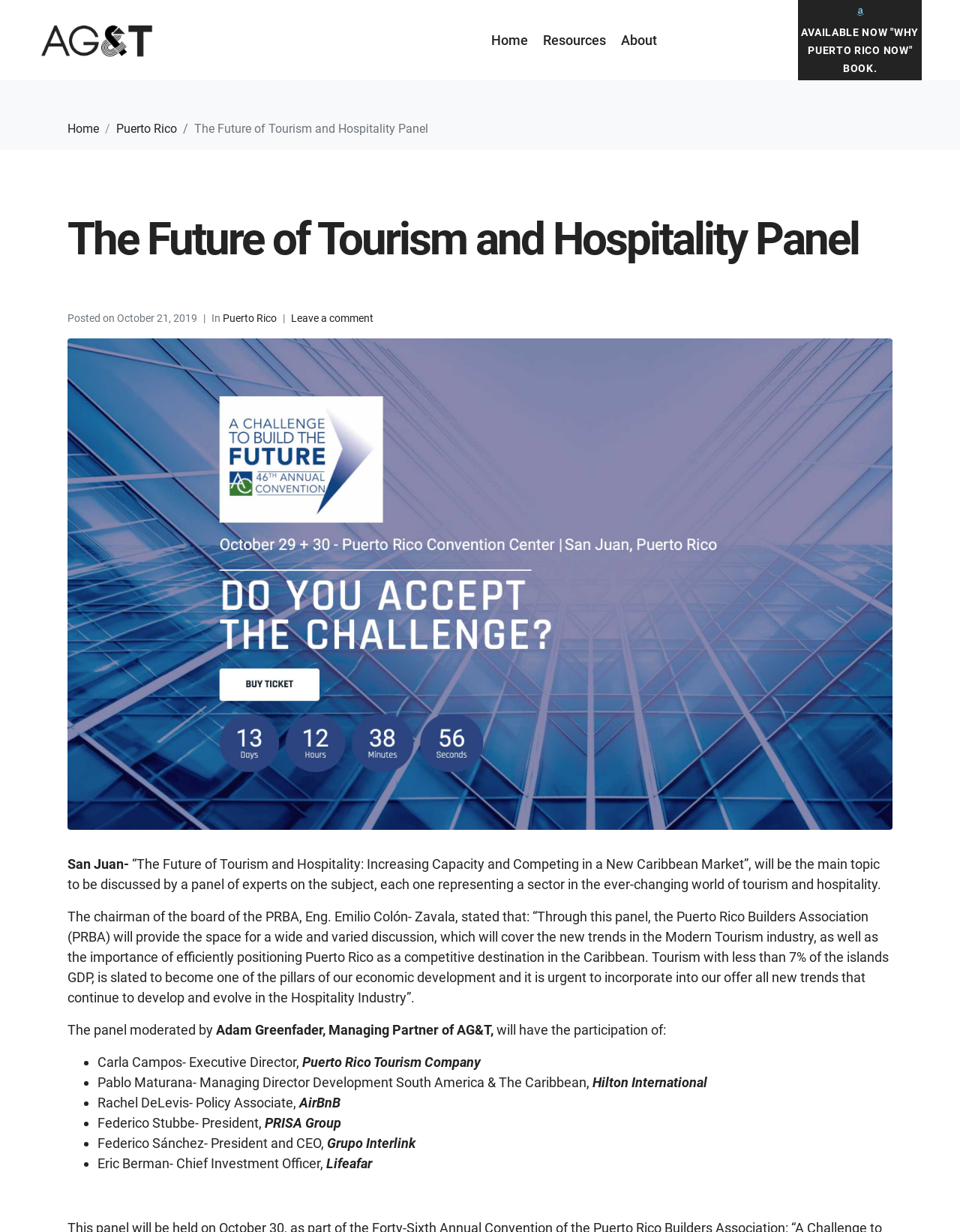Can you identify the bounding box coordinates of the clickable region needed to carry out this instruction: 'Click on the 'Puerto Rico' link'? The coordinates should be four float numbers within the range of 0 to 1, stated as [left, top, right, bottom].

[0.232, 0.253, 0.288, 0.263]